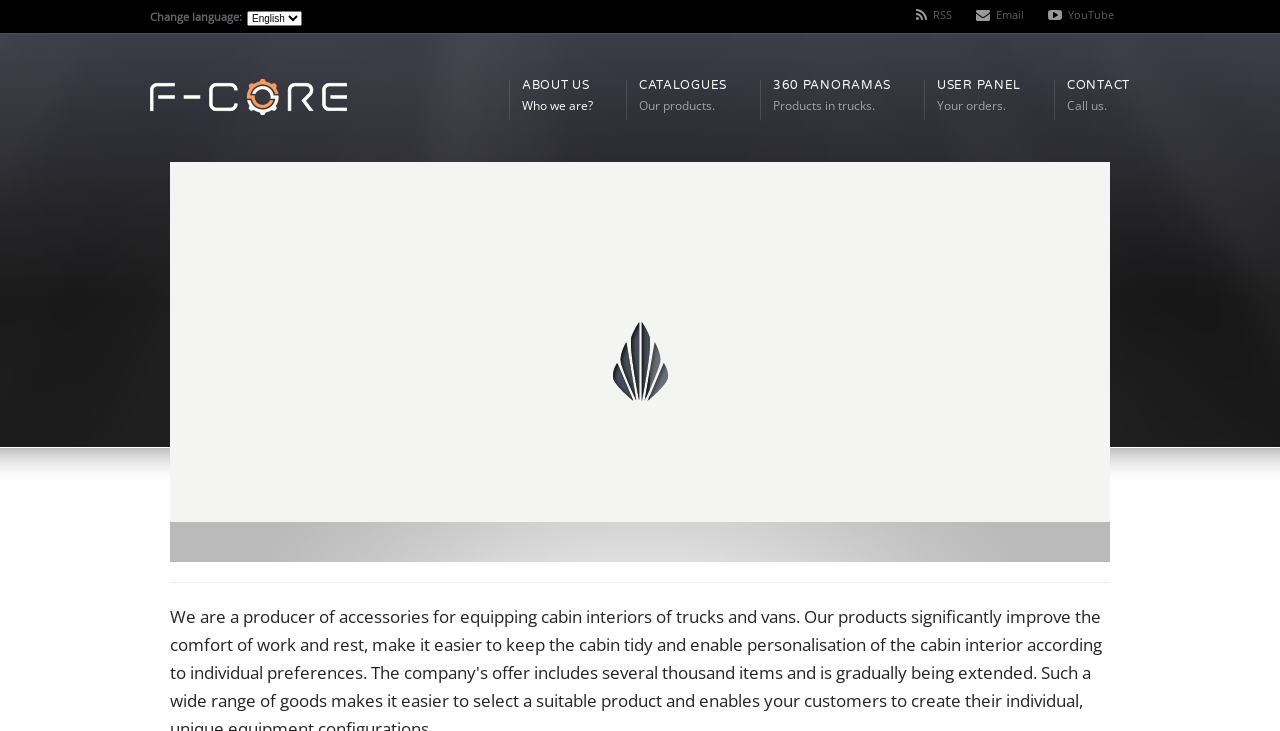Determine the bounding box of the UI element mentioned here: "Elsevier - Digital Commons". The coordinates must be in the format [left, top, right, bottom] with values ranging from 0 to 1.

None